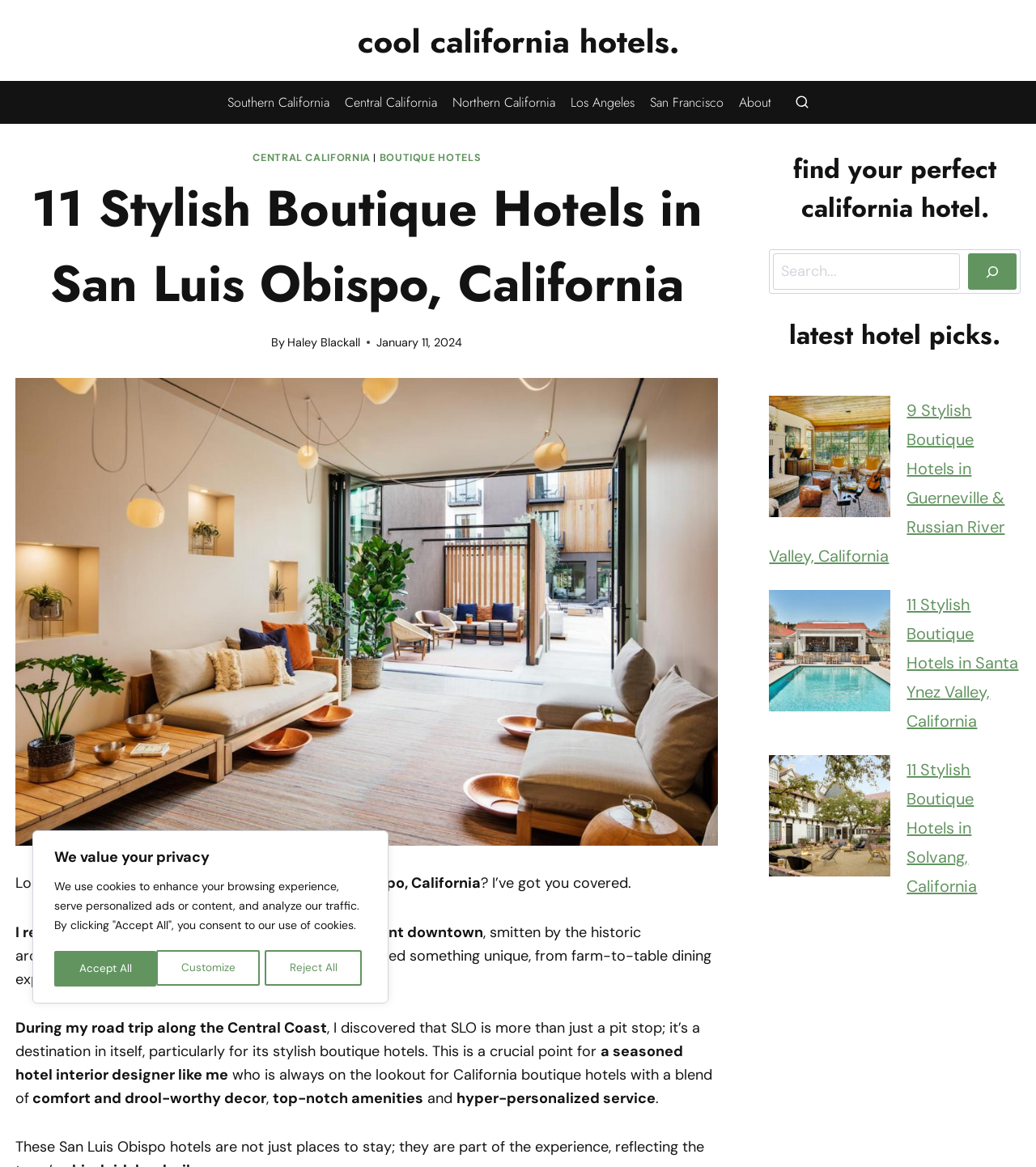Can you find the bounding box coordinates for the element to click on to achieve the instruction: "Read about the author"?

[0.278, 0.287, 0.348, 0.299]